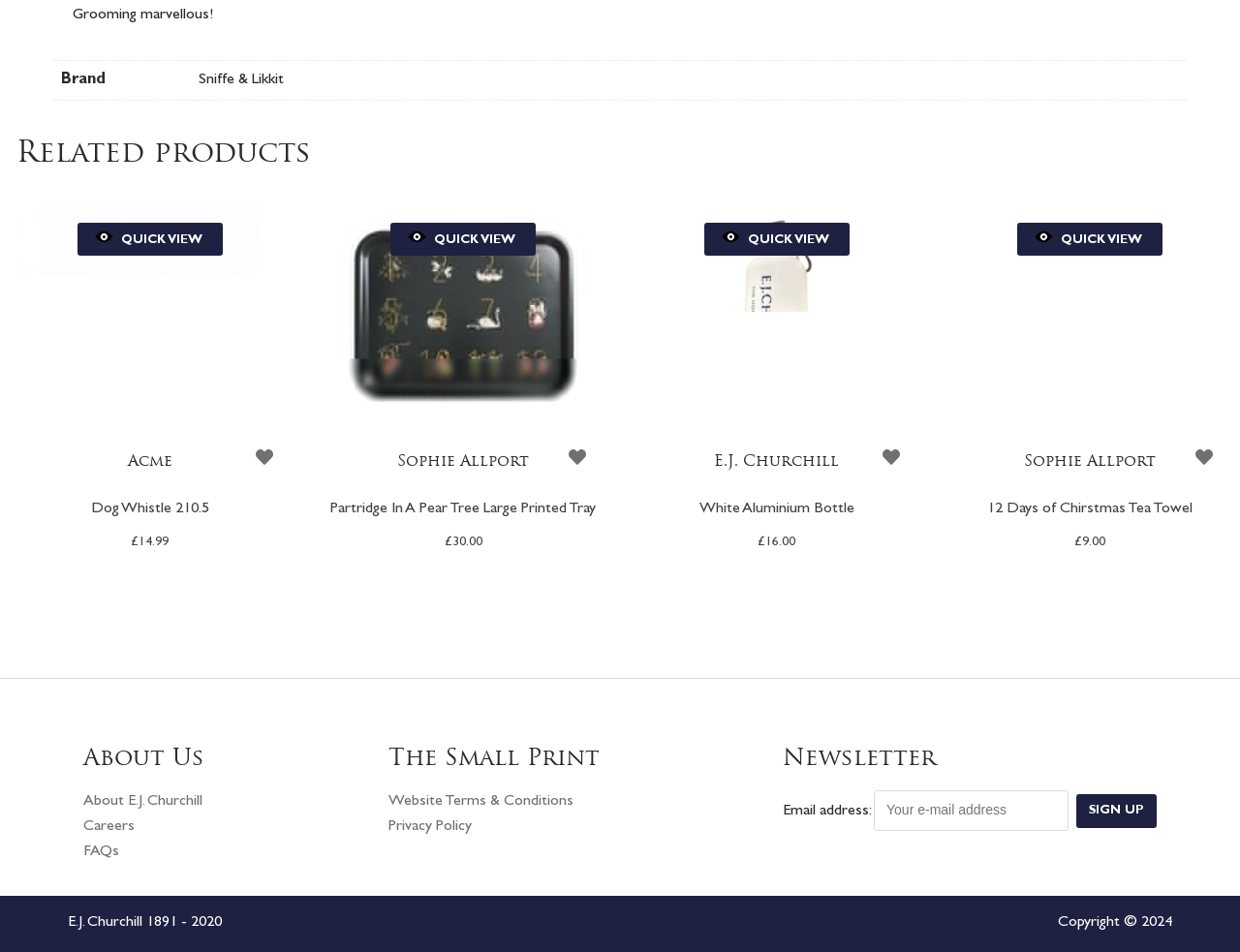Please identify the bounding box coordinates of the element I need to click to follow this instruction: "Quick view Partridge In A Pear Tree Large Printed Tray".

[0.315, 0.234, 0.432, 0.269]